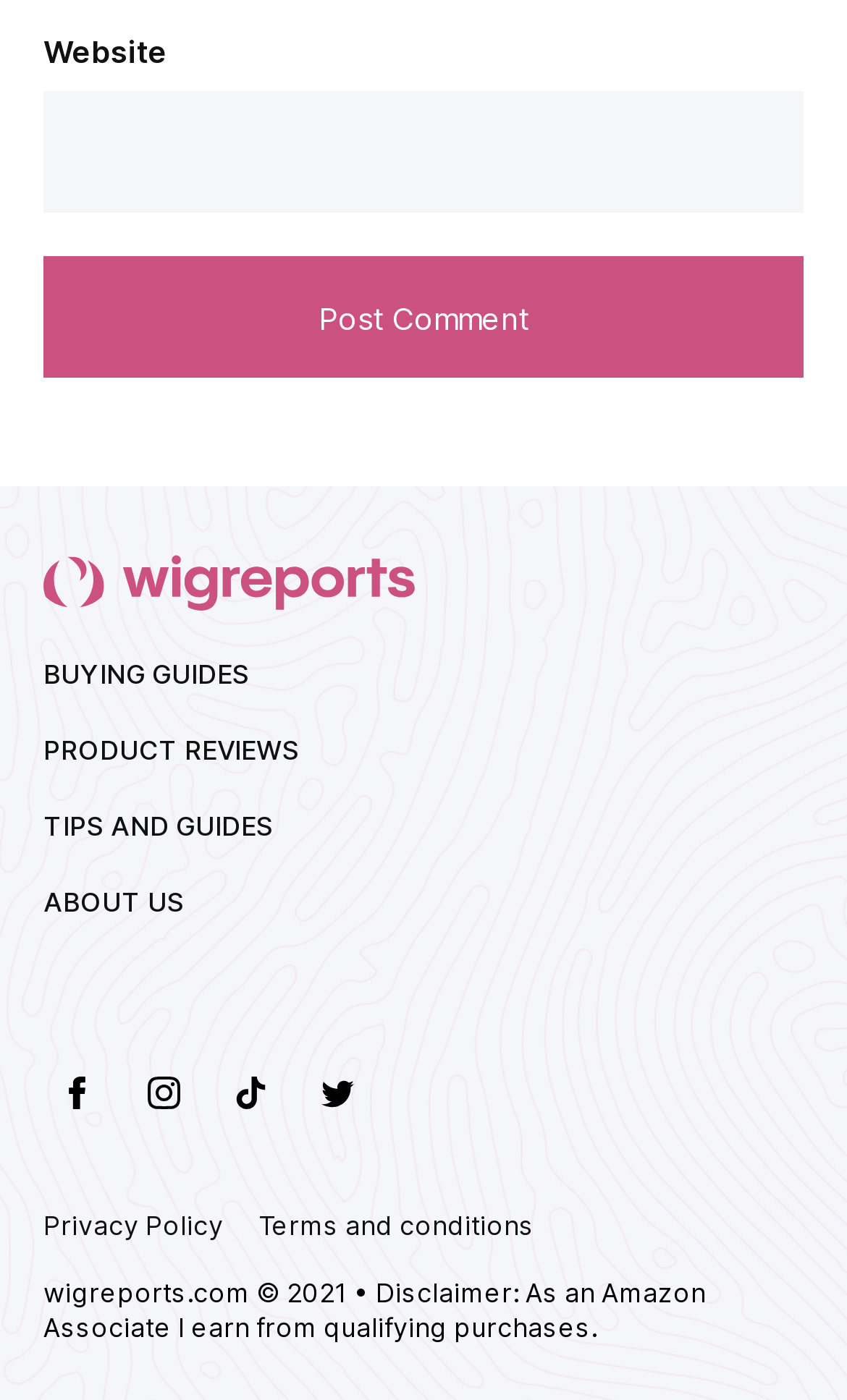Determine the bounding box coordinates of the clickable region to follow the instruction: "Visit WigReport".

[0.051, 0.394, 0.538, 0.439]